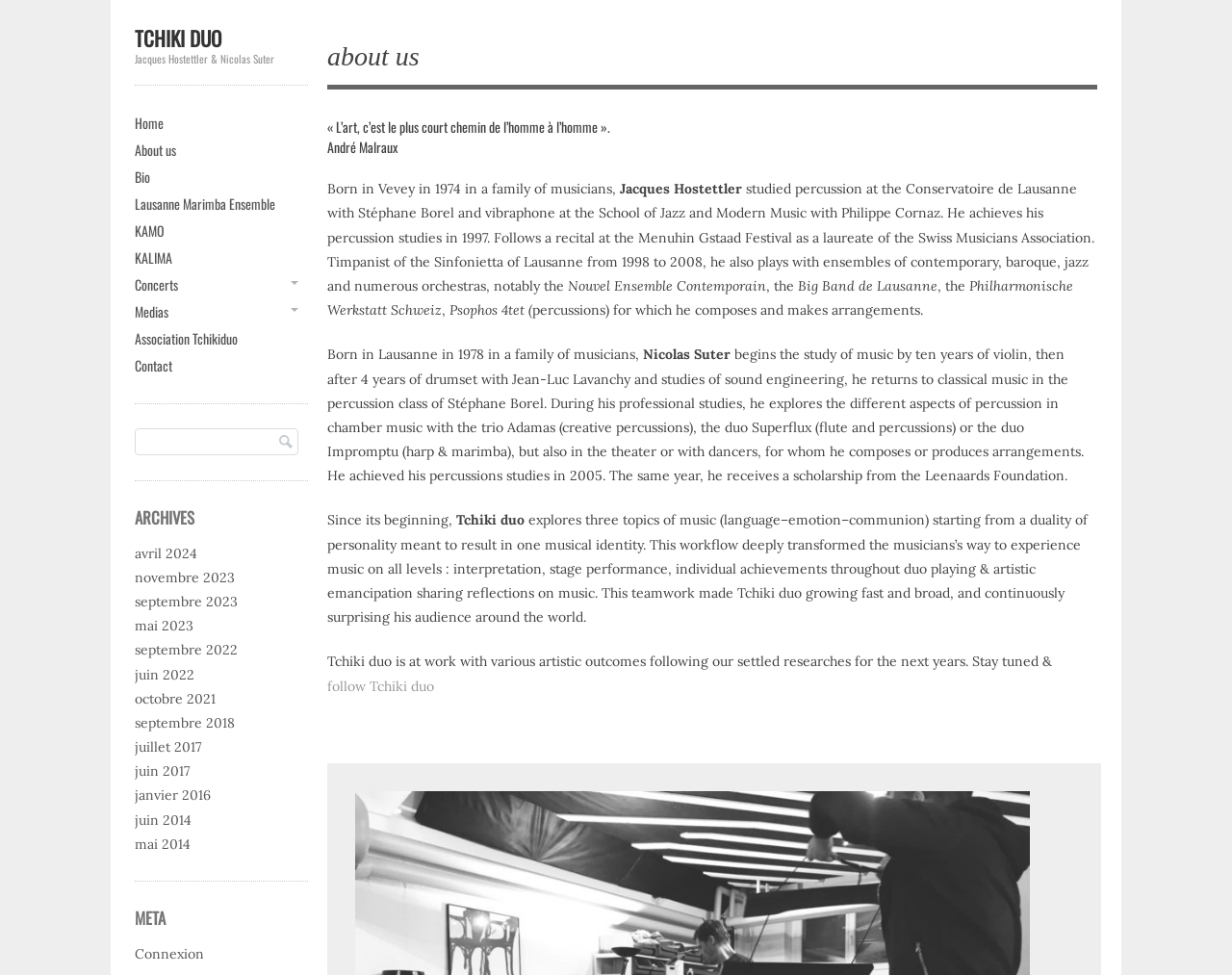Pinpoint the bounding box coordinates of the element to be clicked to execute the instruction: "Click on the 'avril 2024' link".

[0.109, 0.558, 0.16, 0.576]